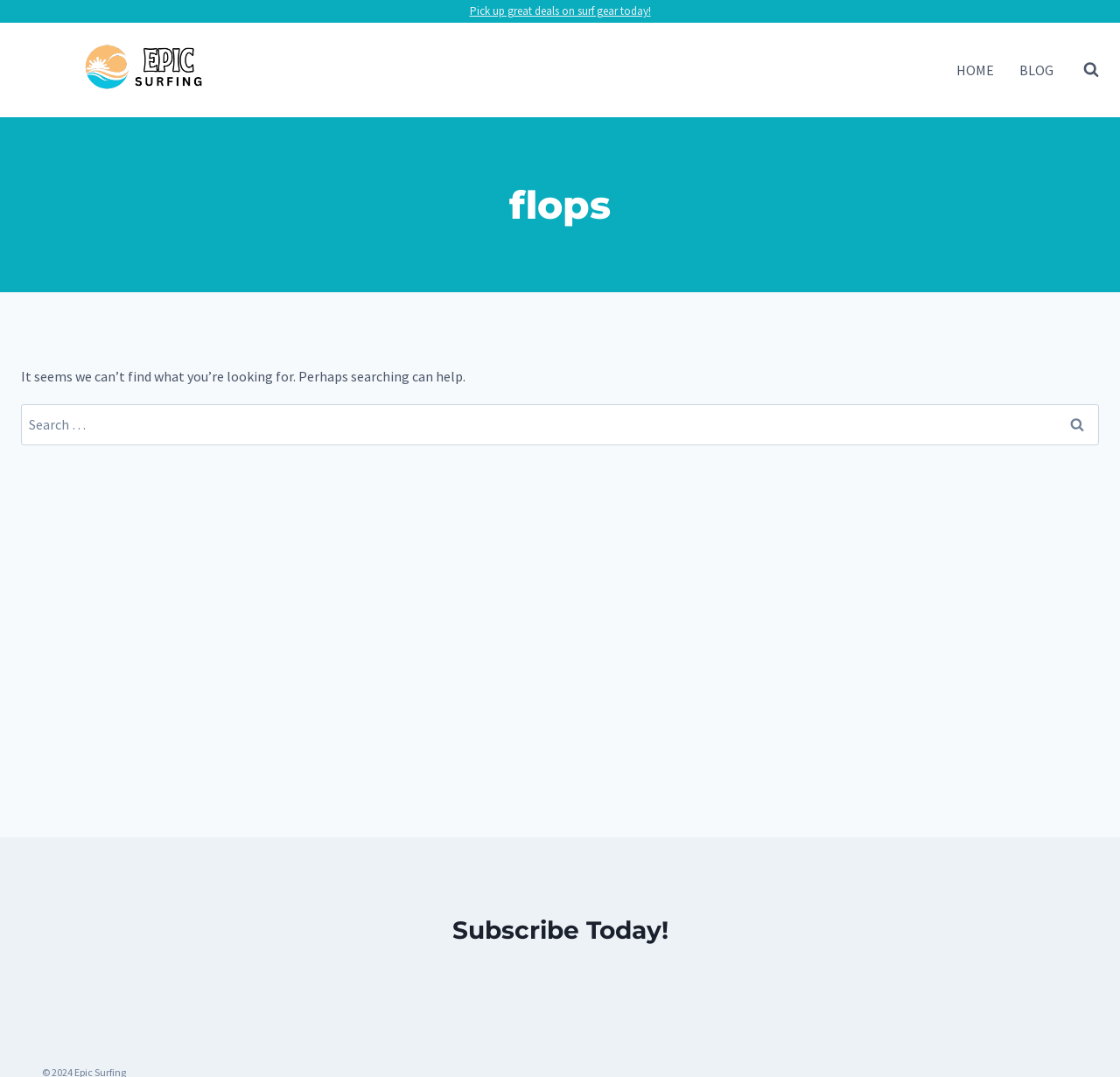What is the text on the button next to the search box?
Please look at the screenshot and answer in one word or a short phrase.

Search